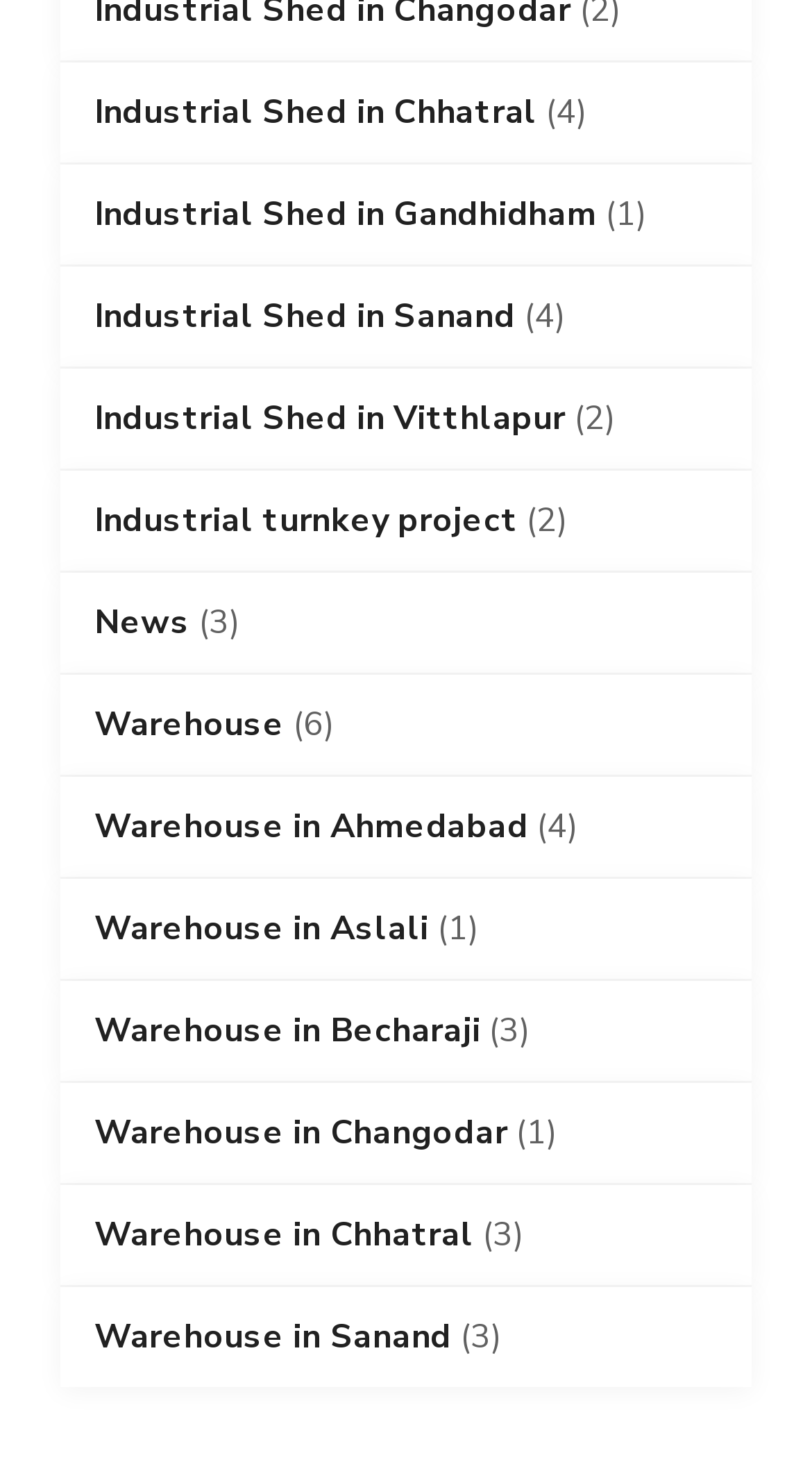Locate the bounding box coordinates of the element that should be clicked to execute the following instruction: "Explore Warehouse in Ahmedabad".

[0.116, 0.542, 0.651, 0.588]